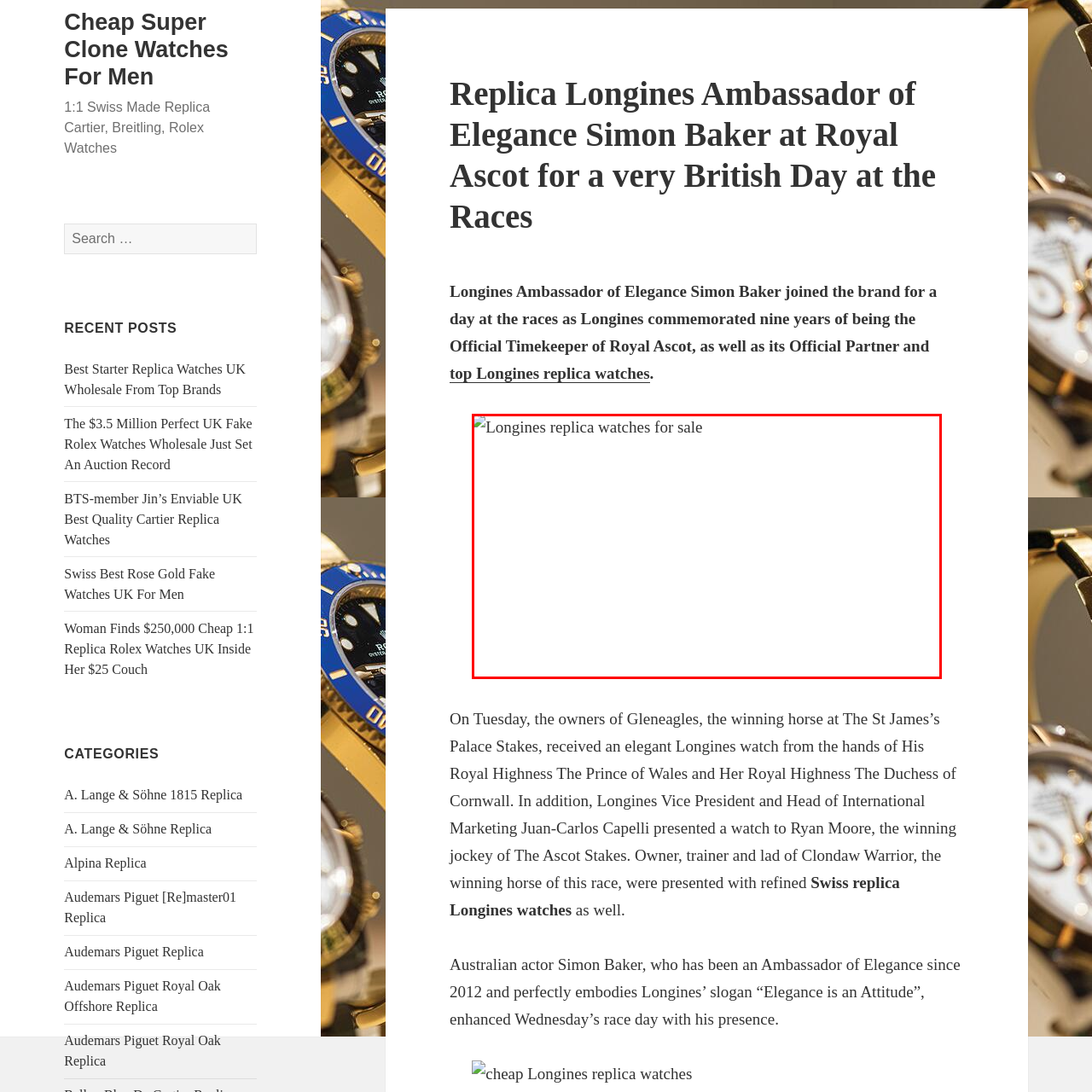Elaborate on the image contained within the red outline, providing as much detail as possible.

The image prominently features the text "Longines replica watches for sale," suggesting a connection to the luxury watch brand Longines. This type of advertisement likely highlights an array of high-quality replica watches inspired by Longines’ elegant designs. The context suggests a promotional piece aimed at those interested in affordable yet sophisticated timepieces, showcasing the allure of Longines. This image may be part of a larger article celebrating the brand's relationship with elegance and style, particularly in the context of events like the Royal Ascot, where Longines serves as the official timekeeper.